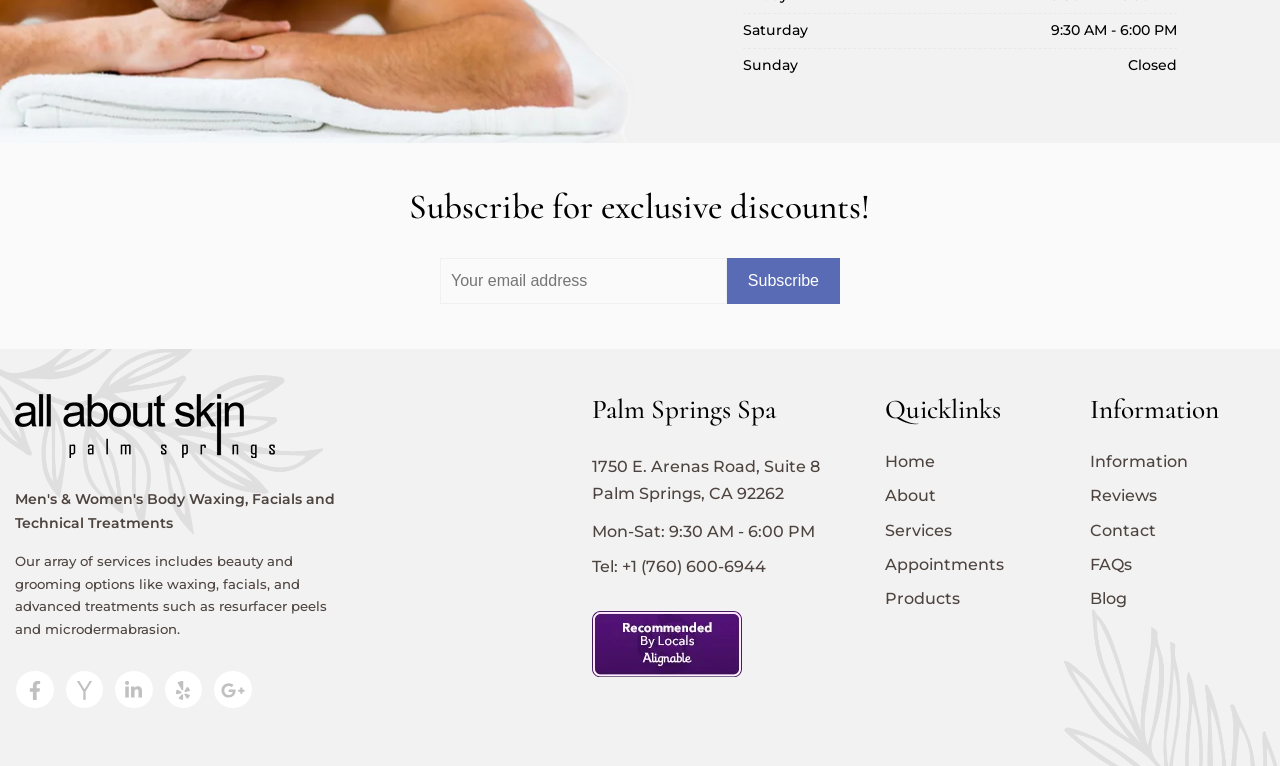Please respond to the question using a single word or phrase:
What services does the spa offer?

beauty and grooming options